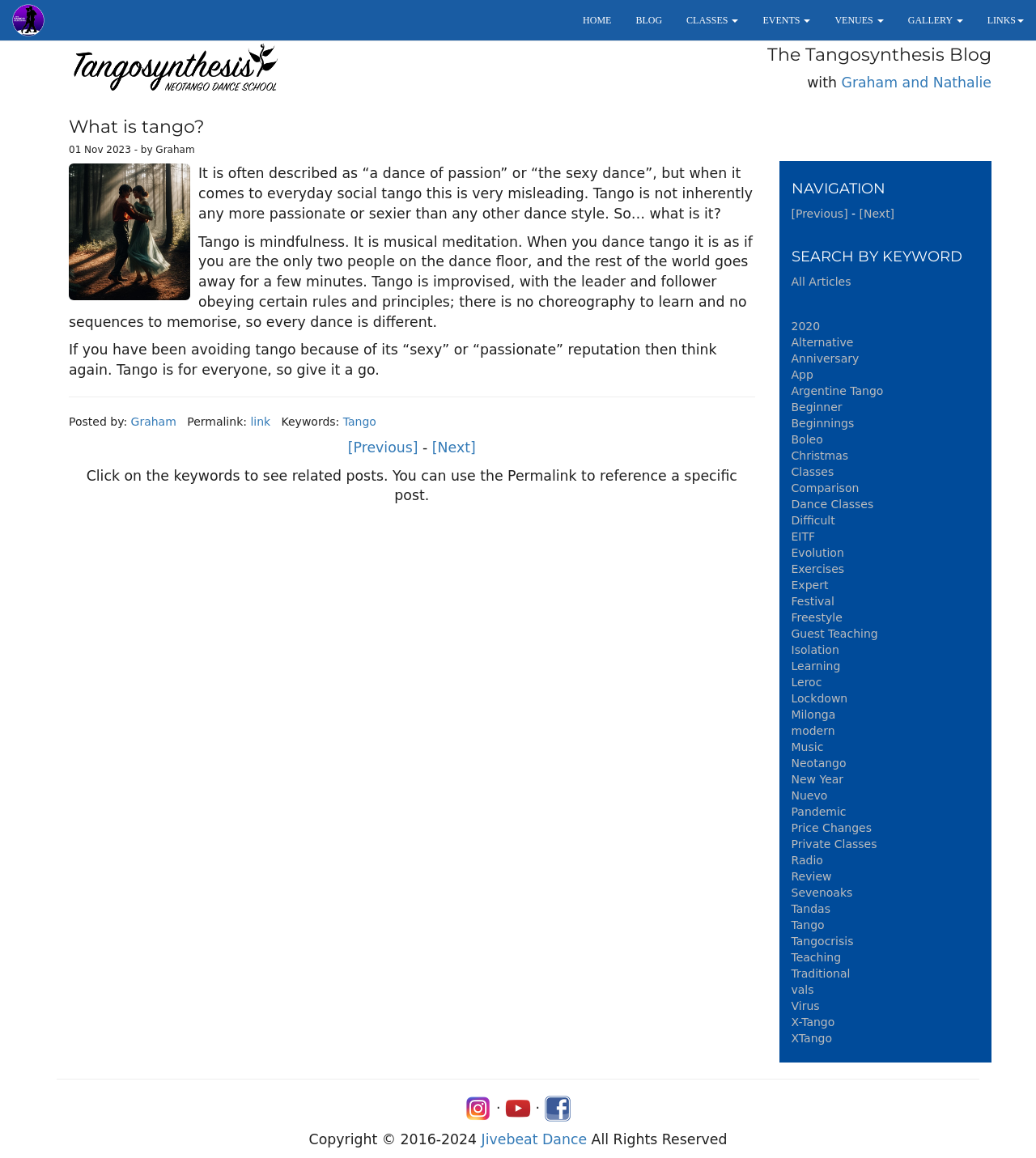Given the description "parent_node: · ·", provide the bounding box coordinates of the corresponding UI element.

[0.45, 0.95, 0.475, 0.964]